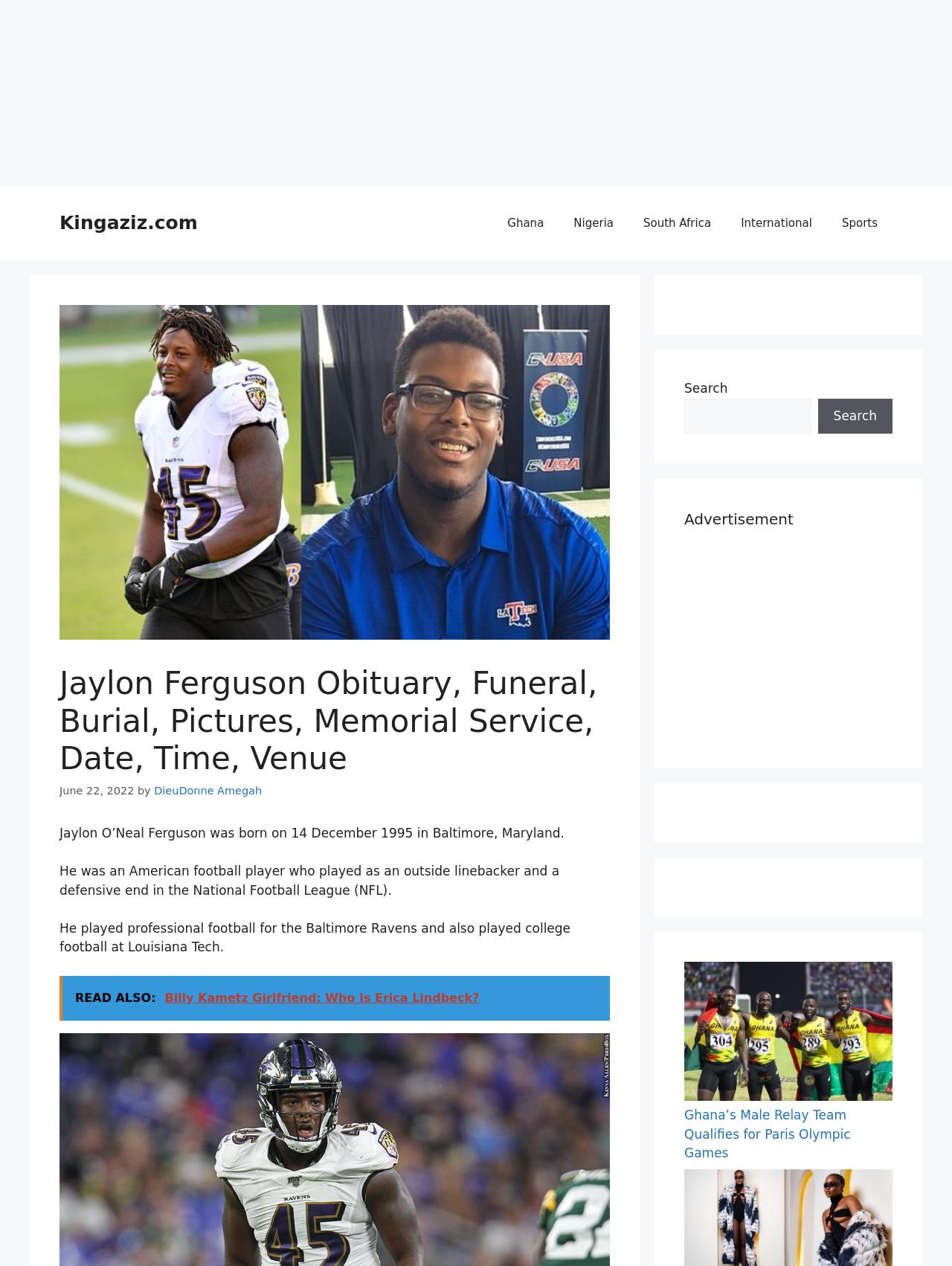Using the provided element description: "Sports", identify the bounding box coordinates. The coordinates should be four floats between 0 and 1 in the order [left, top, right, bottom].

[0.869, 0.159, 0.938, 0.194]